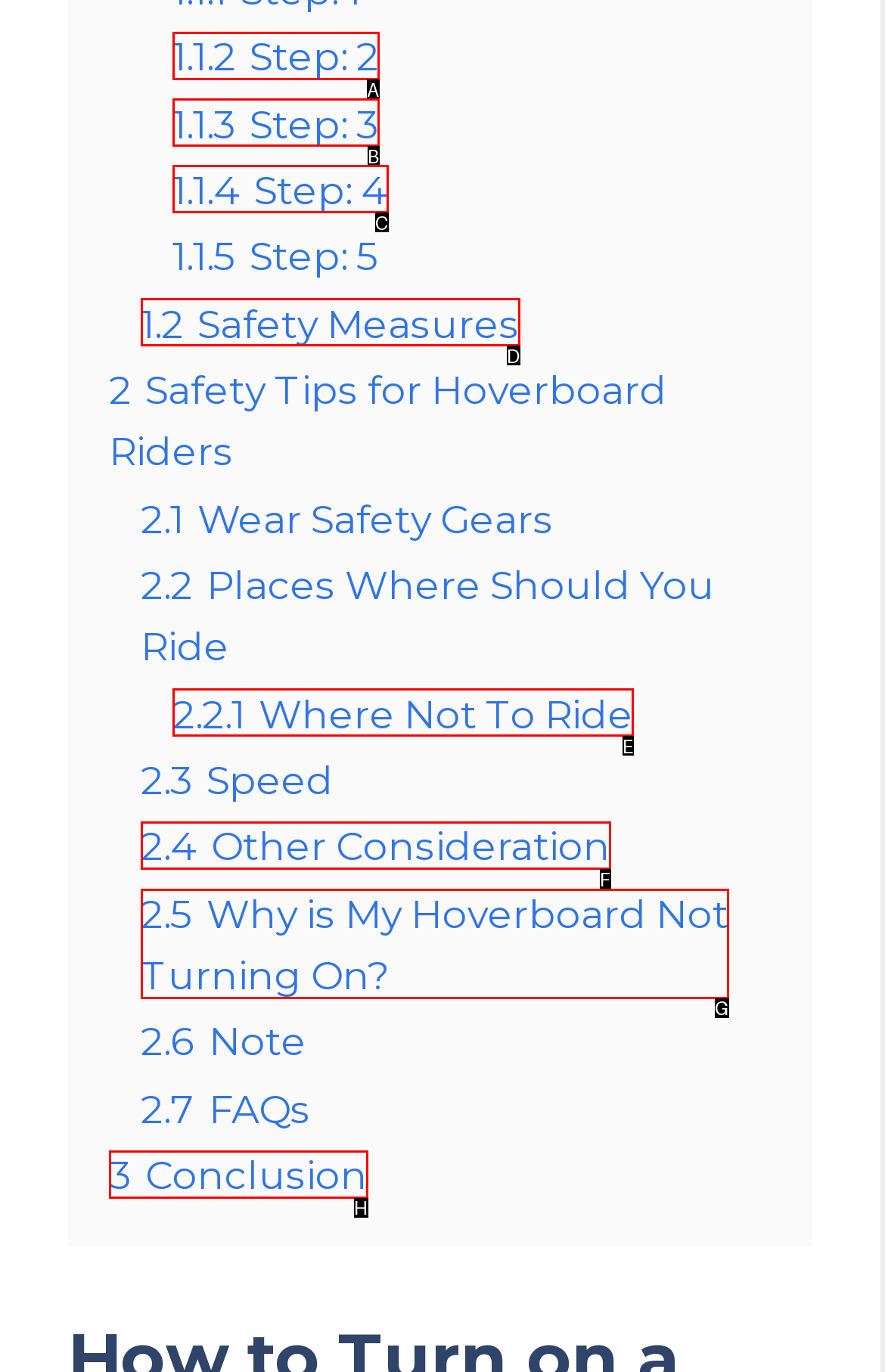Which option corresponds to the following element description: 3 Conclusion?
Please provide the letter of the correct choice.

H